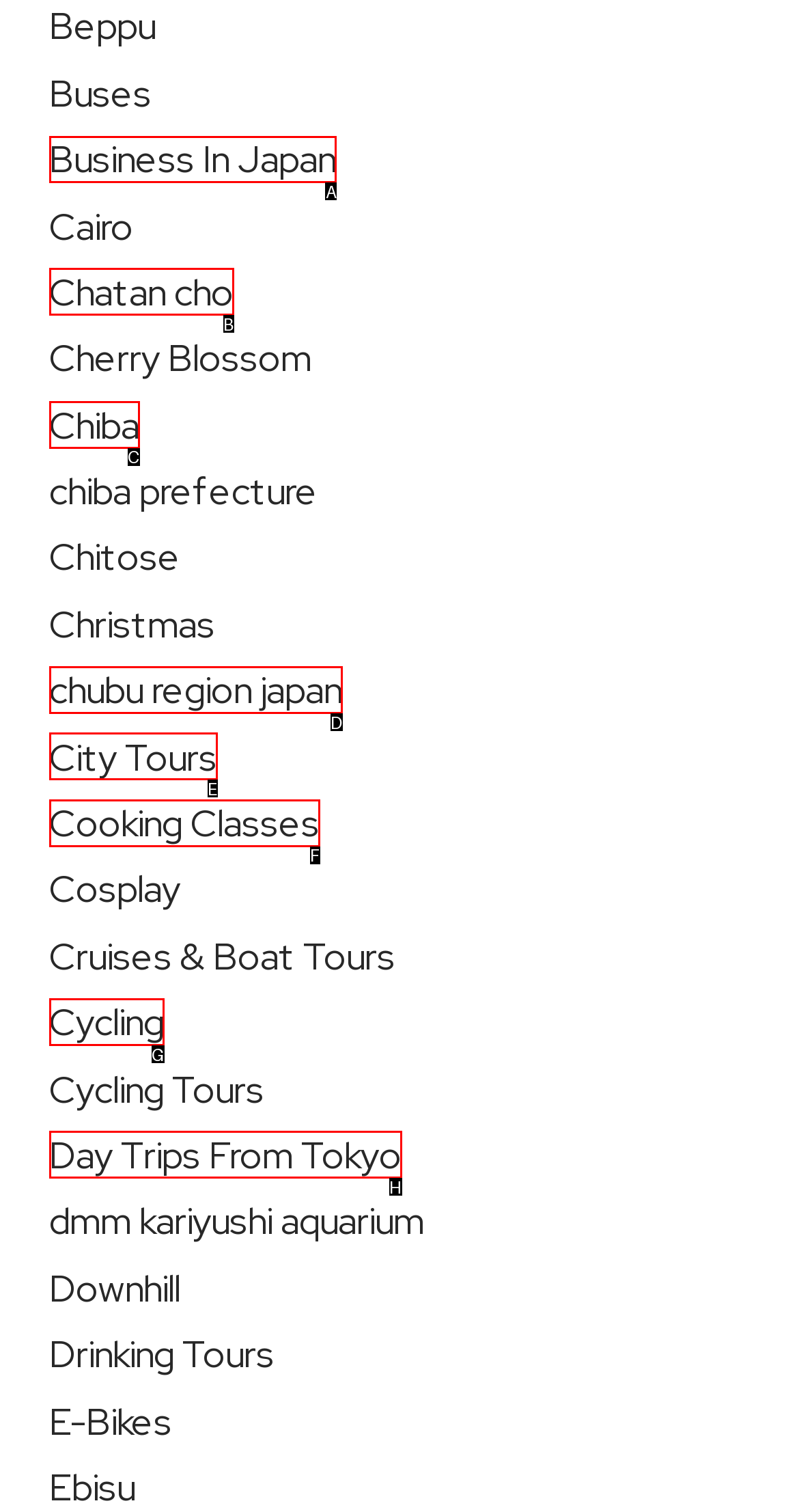Specify which HTML element I should click to complete this instruction: Explore Business In Japan Answer with the letter of the relevant option.

A